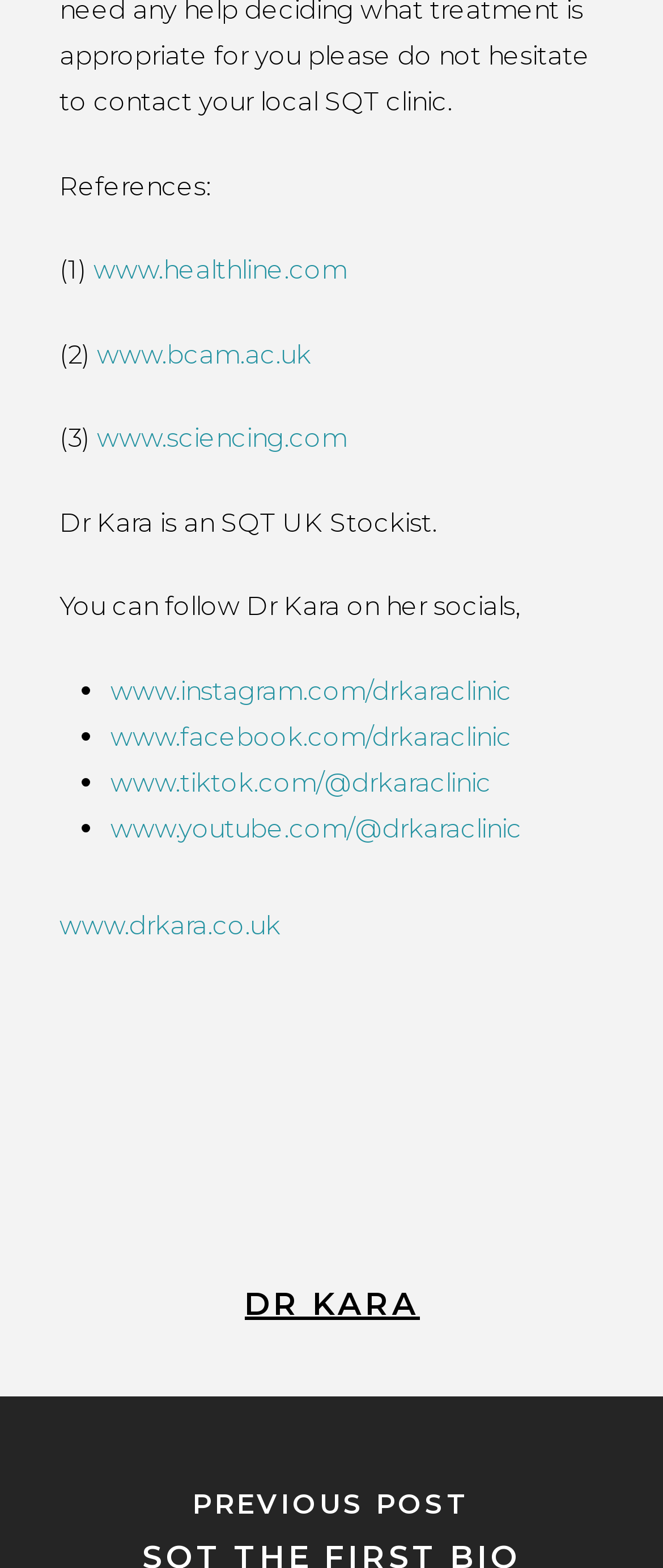Determine the bounding box coordinates for the area that needs to be clicked to fulfill this task: "read more about Dr Kara". The coordinates must be given as four float numbers between 0 and 1, i.e., [left, top, right, bottom].

[0.368, 0.819, 0.632, 0.844]